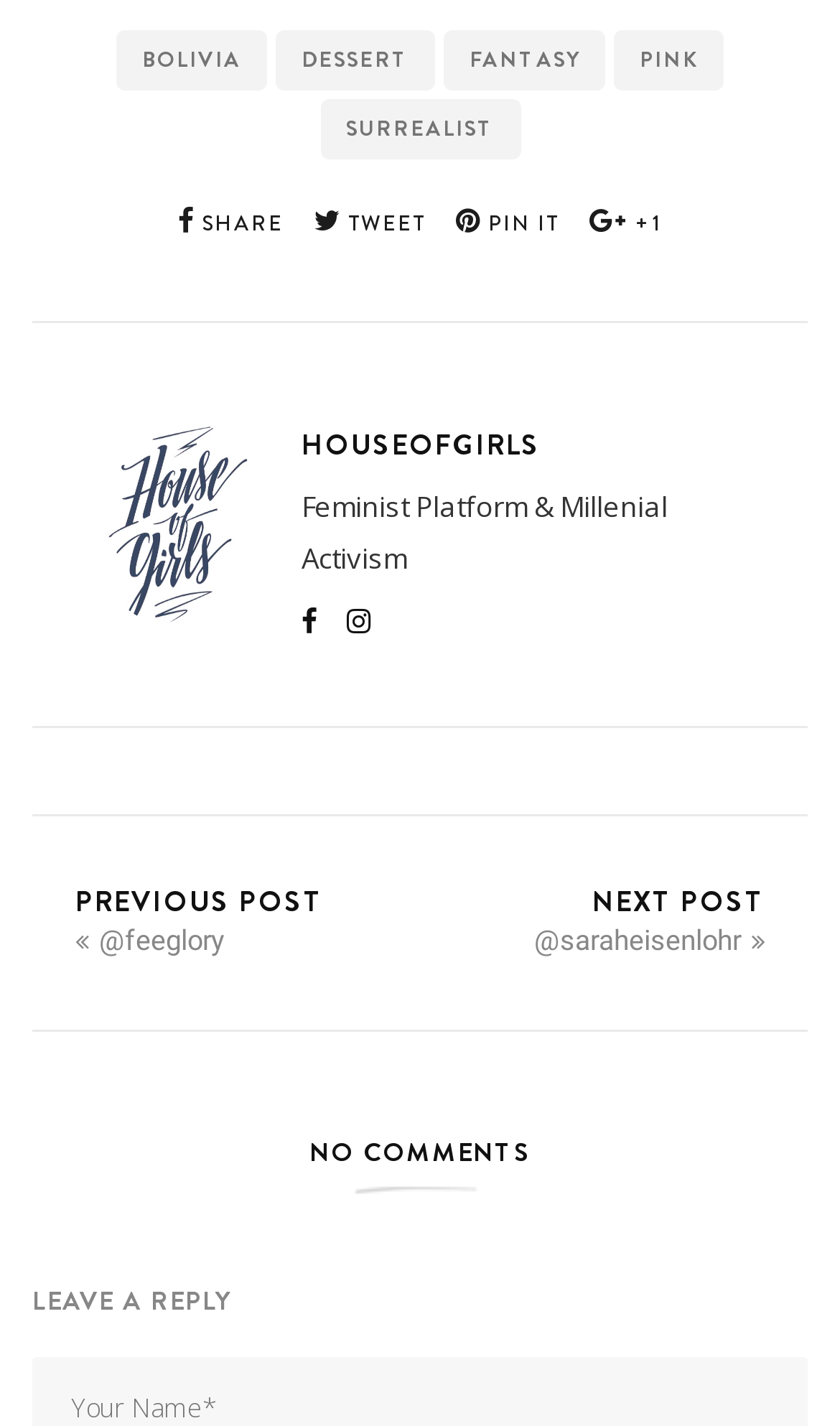Provide a thorough and detailed response to the question by examining the image: 
How many social media sharing options are available?

There are four social media sharing options available, which are SHARE, TWEET, PIN IT, and +1, as indicated by the links with icons , , , and  respectively.